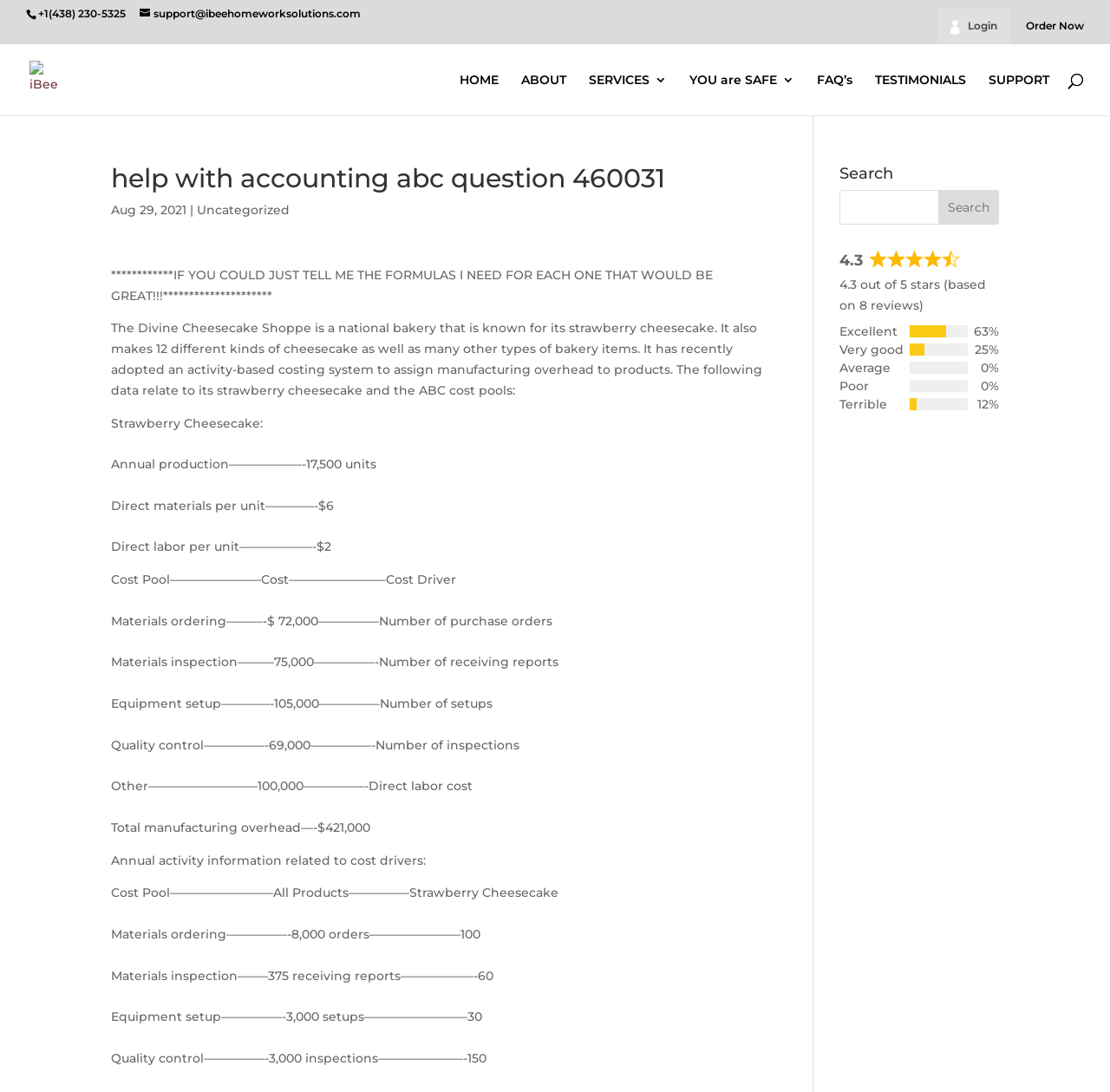Identify the bounding box for the UI element specified in this description: "Order Now". The coordinates must be four float numbers between 0 and 1, formatted as [left, top, right, bottom].

[0.924, 0.019, 0.977, 0.036]